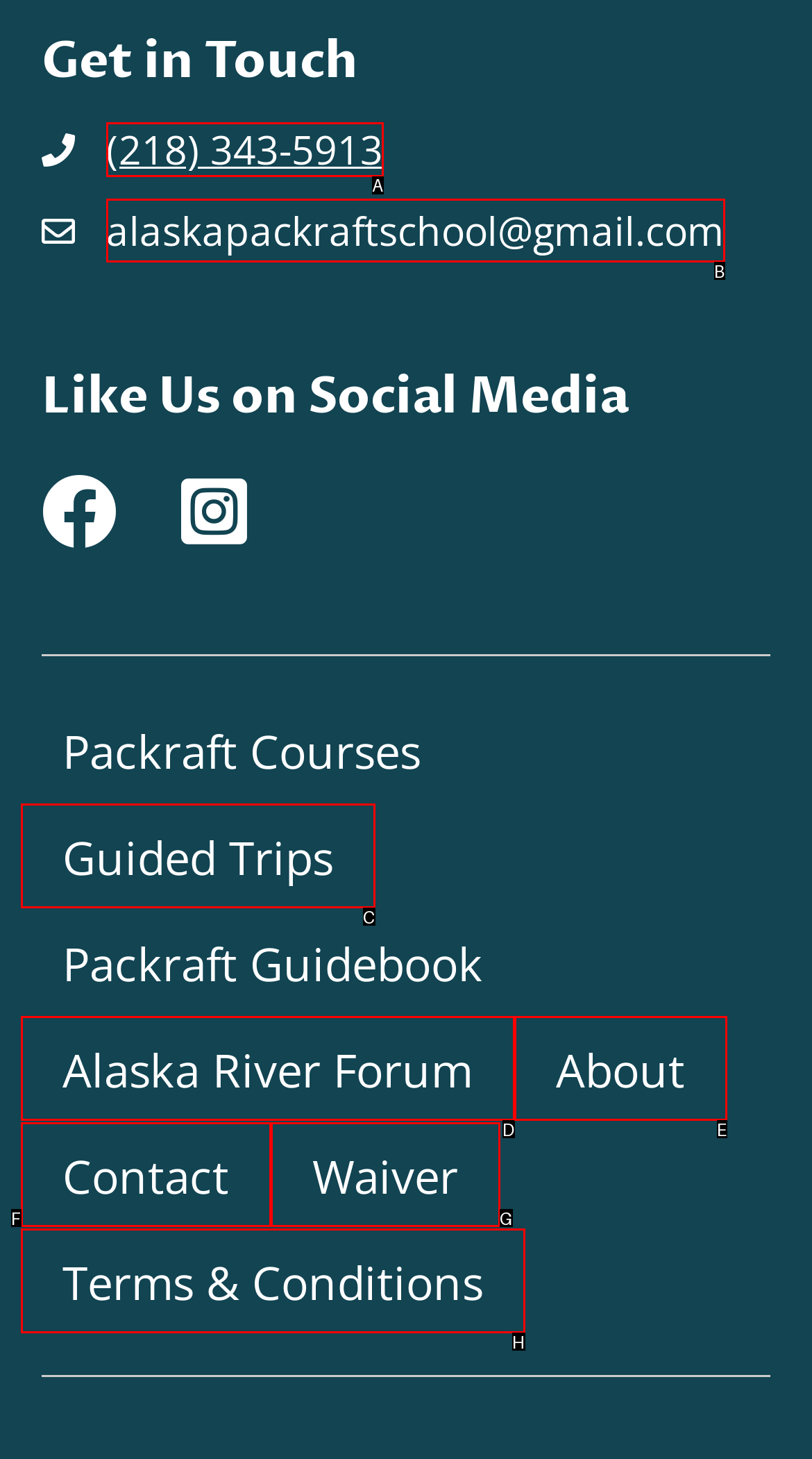Choose the option that best matches the description: Terms & Conditions
Indicate the letter of the matching option directly.

H